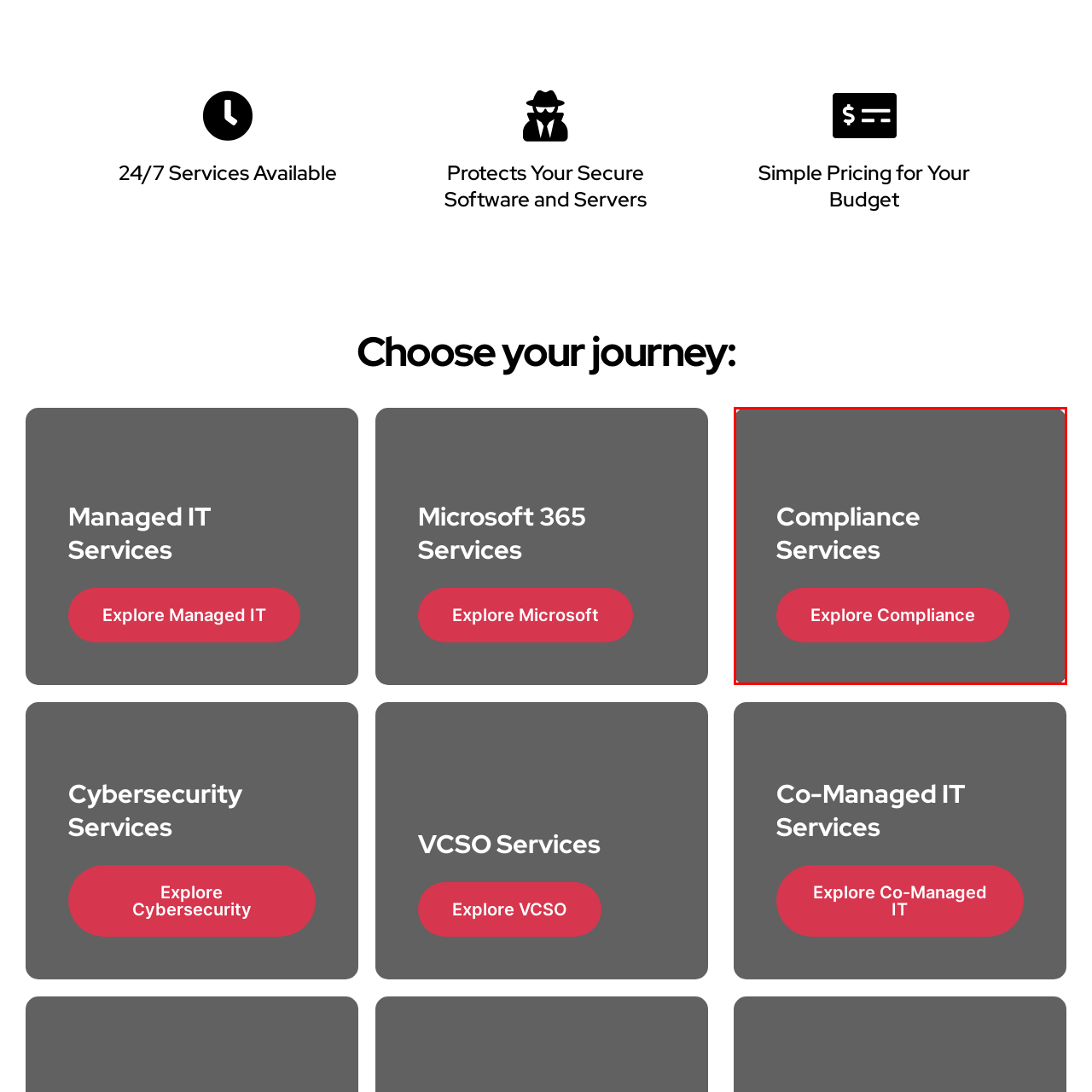Check the image highlighted in red, What is the color of the call-to-action button?
 Please answer in a single word or phrase.

Vibrant red